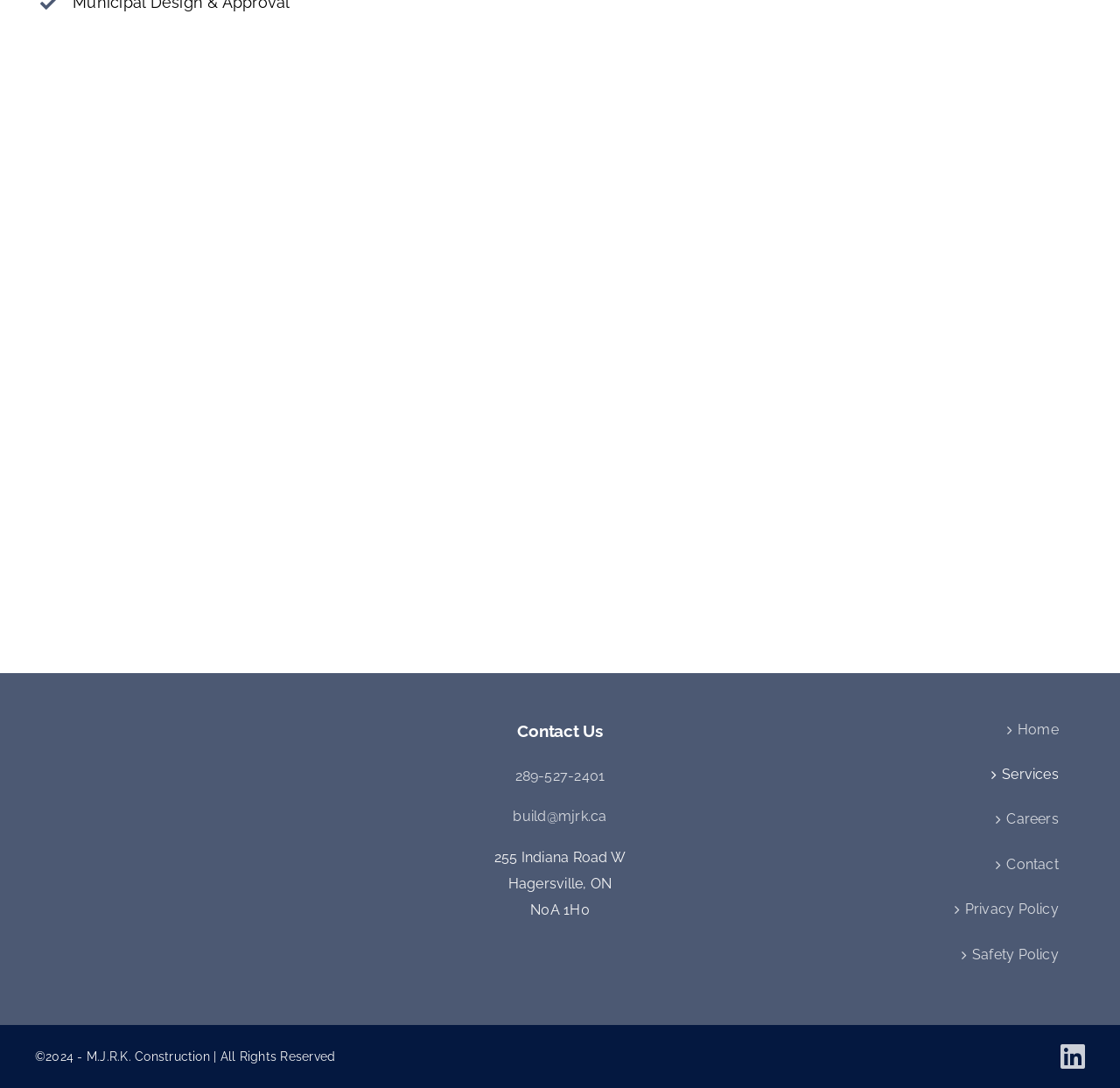Please identify the bounding box coordinates of the element I need to click to follow this instruction: "Visit LinkedIn".

[0.947, 0.958, 0.969, 0.984]